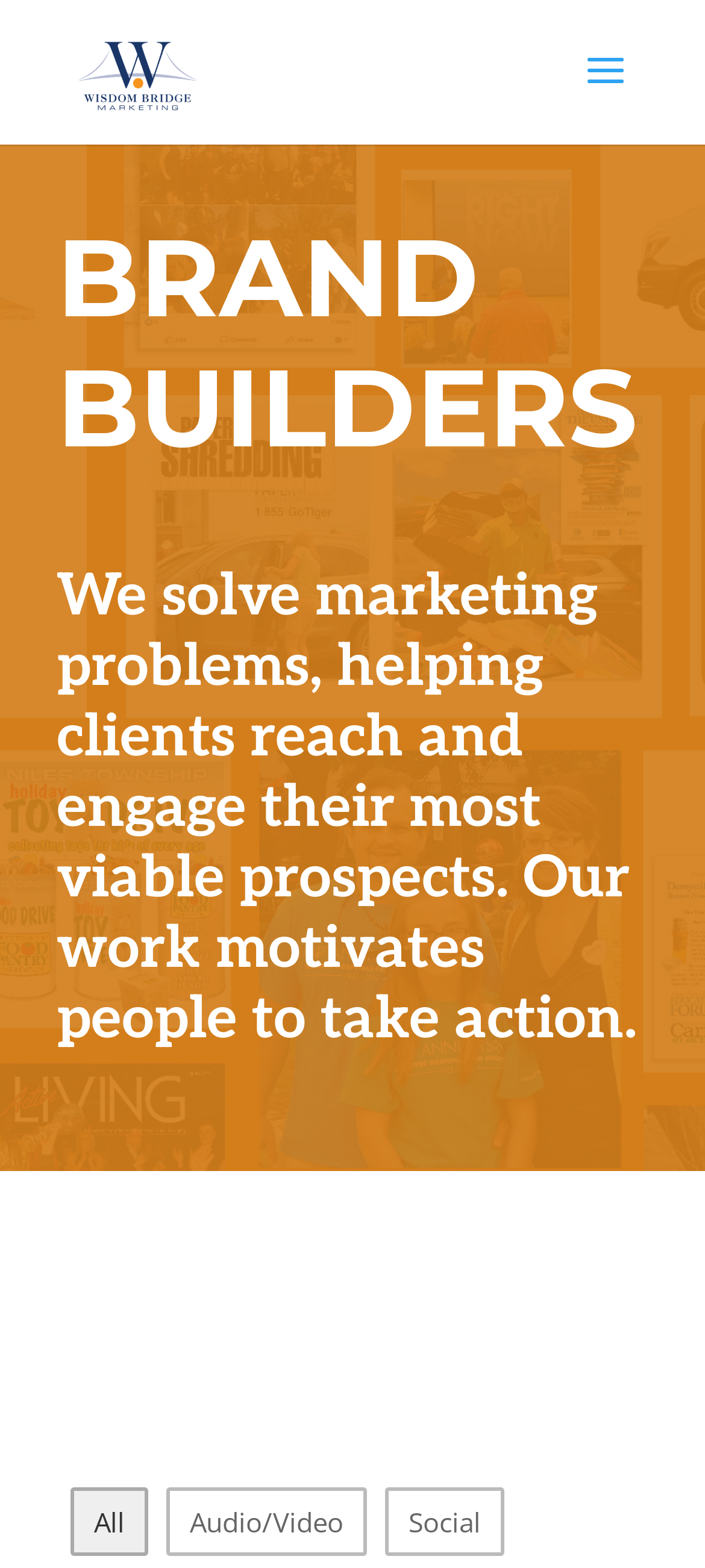Identify the bounding box of the UI element described as follows: "alt="Wisdom Bridge"". Provide the coordinates as four float numbers in the range of 0 to 1 [left, top, right, bottom].

[0.11, 0.034, 0.279, 0.055]